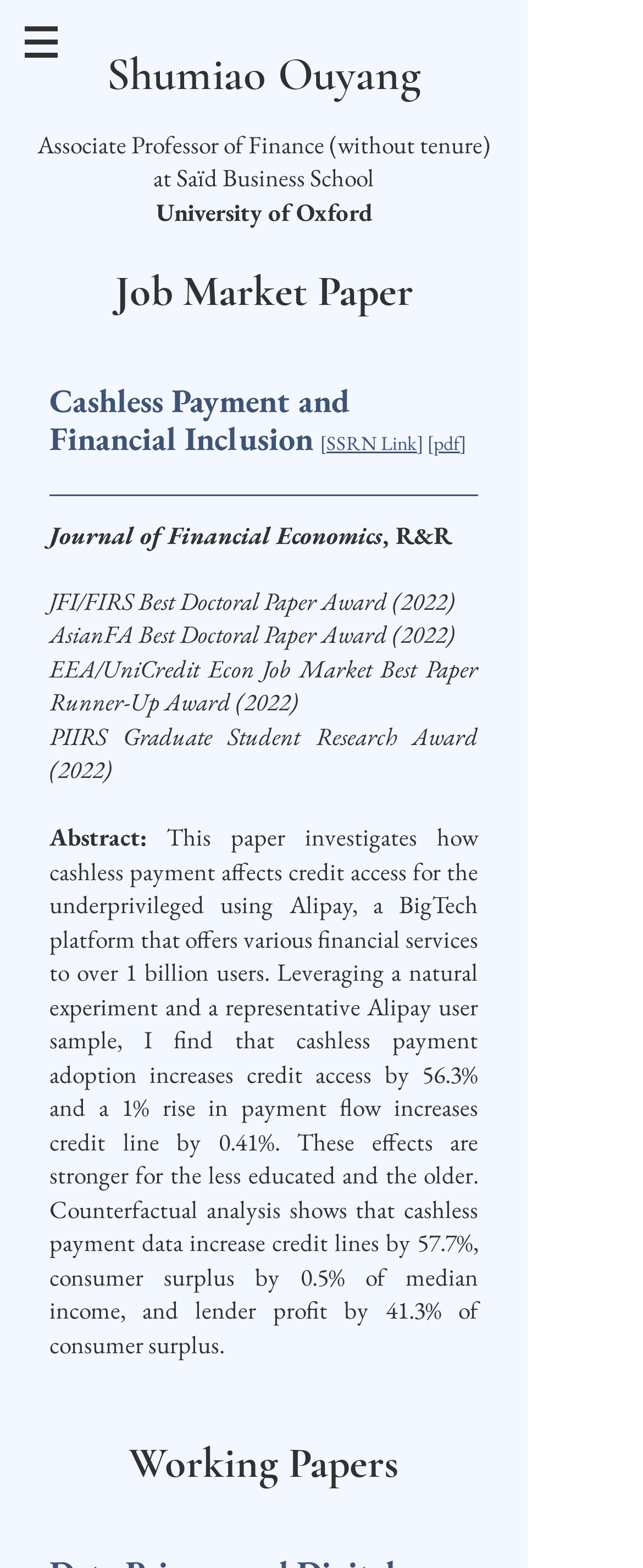Using a single word or phrase, answer the following question: 
What is the name of the university?

University of Oxford